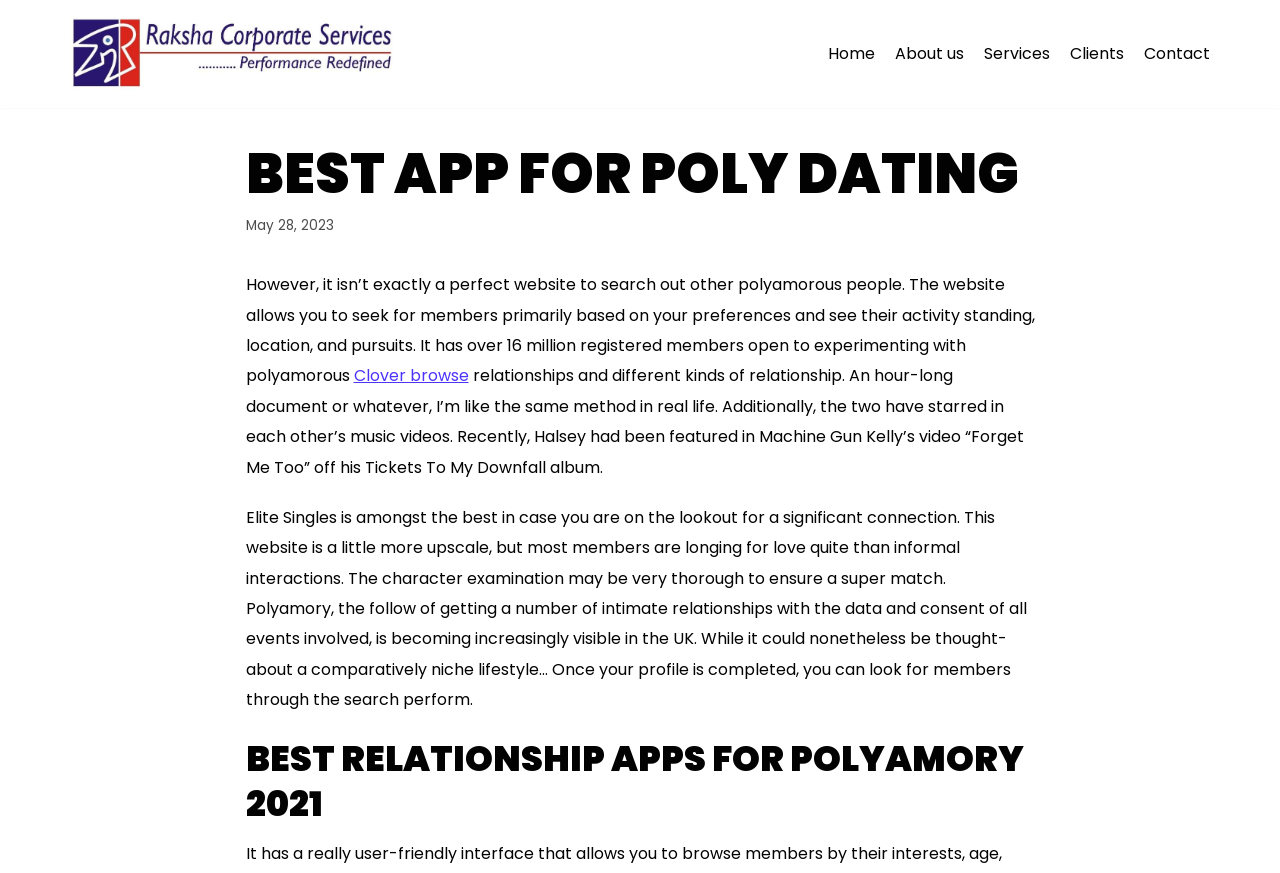Please identify the bounding box coordinates of the element that needs to be clicked to execute the following command: "Click on the 'Services' link". Provide the bounding box using four float numbers between 0 and 1, formatted as [left, top, right, bottom].

[0.769, 0.047, 0.82, 0.077]